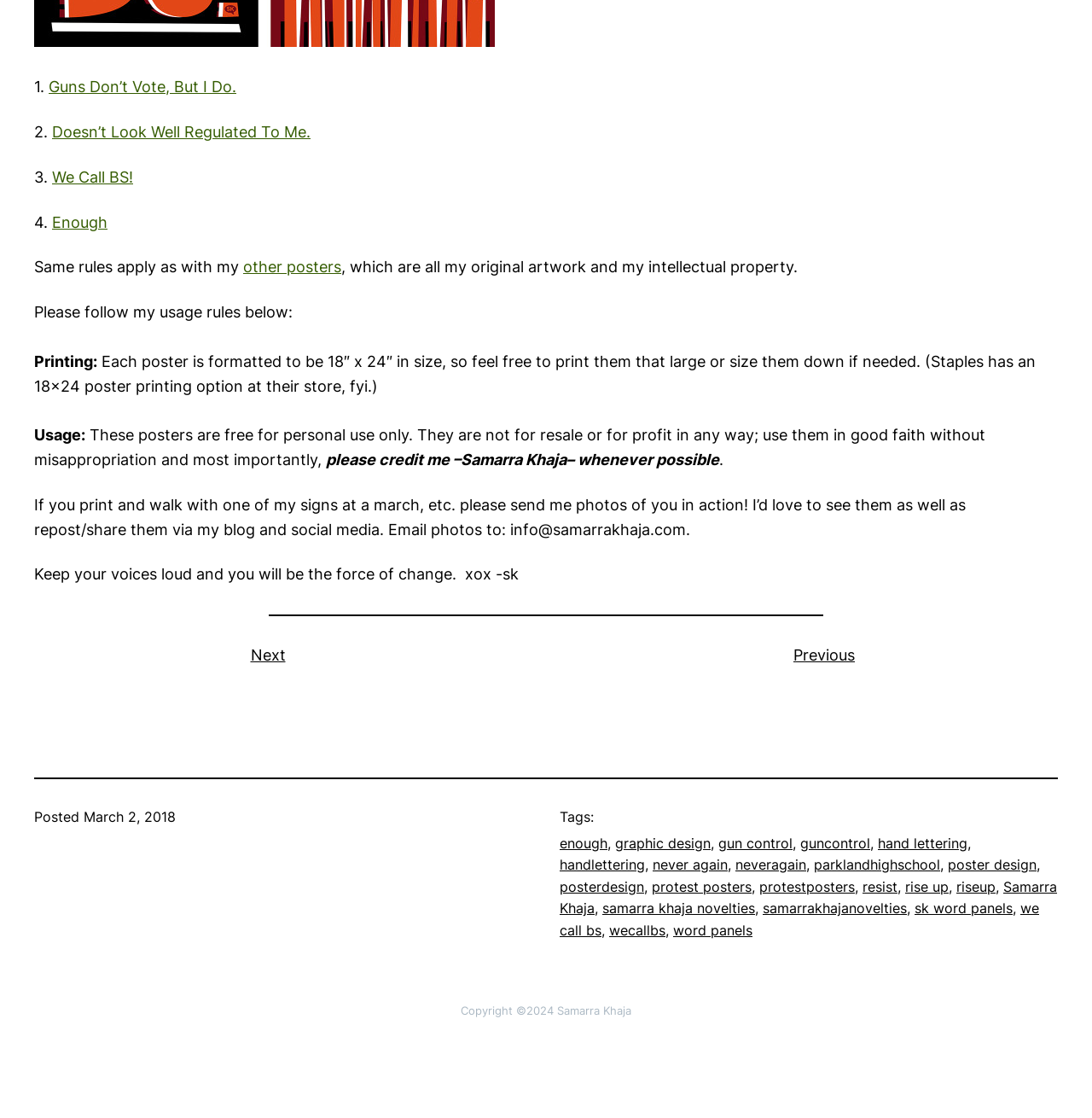Provide a single word or phrase answer to the question: 
What is the purpose of the posters?

Personal use